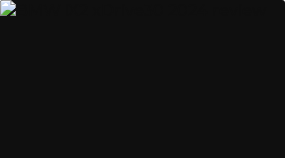Explain in detail what you see in the image.

The image features the title of the review for the 2024 BMW iX2 xDrive30, highlighting the latest model’s features and performance. Positioned prominently, the review is part of a collection analyzing various vehicles, showcasing the contemporary design and advanced technology that BMW integrates into their electric crossover SUV lineup. This review aims to provide potential buyers with insights into the iX2 xDrive30's specifications, driving experience, and overall value, catering to enthusiasts and consumers interested in exploring electric vehicle options.